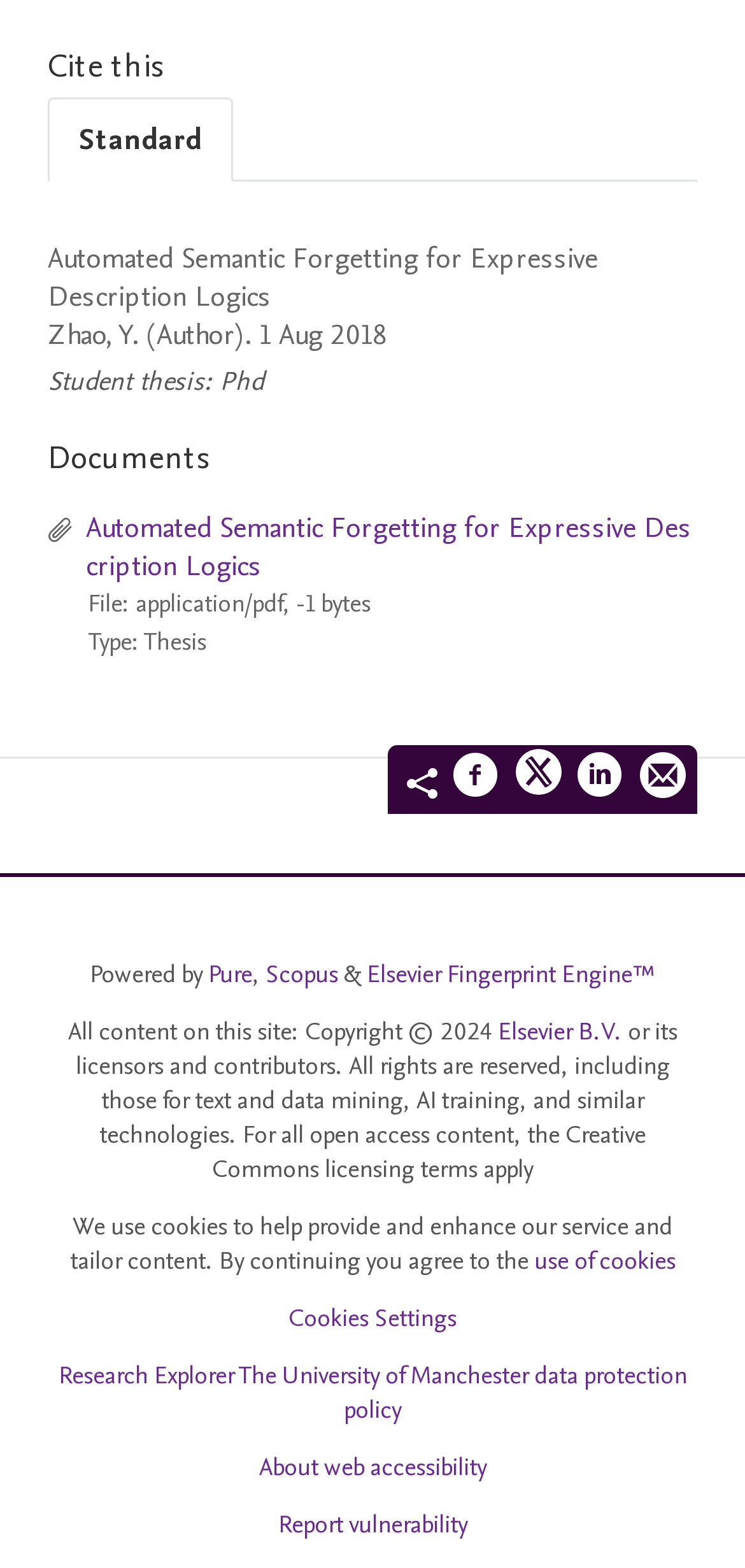Carefully observe the image and respond to the question with a detailed answer:
What is the title of the document?

I found the title of the document by looking at the StaticText element with the text 'Automated Semantic Forgetting for Expressive Description Logics' inside the tabpanel with the label 'Standard'.